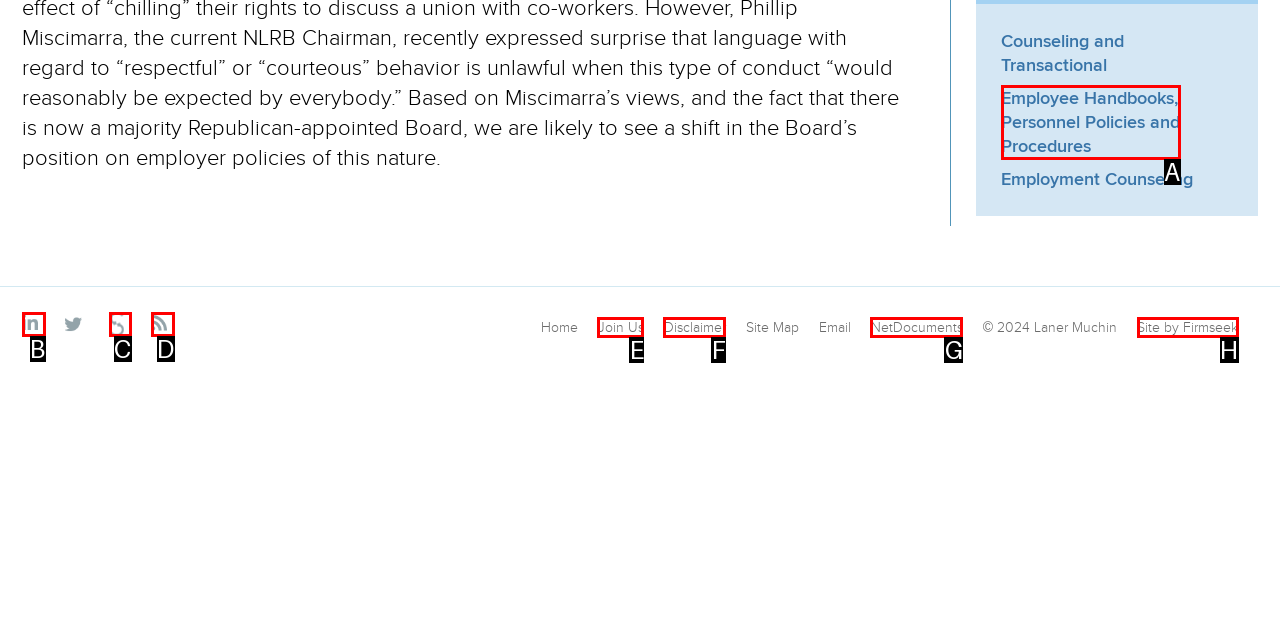Determine which HTML element best suits the description: Join Us. Reply with the letter of the matching option.

E